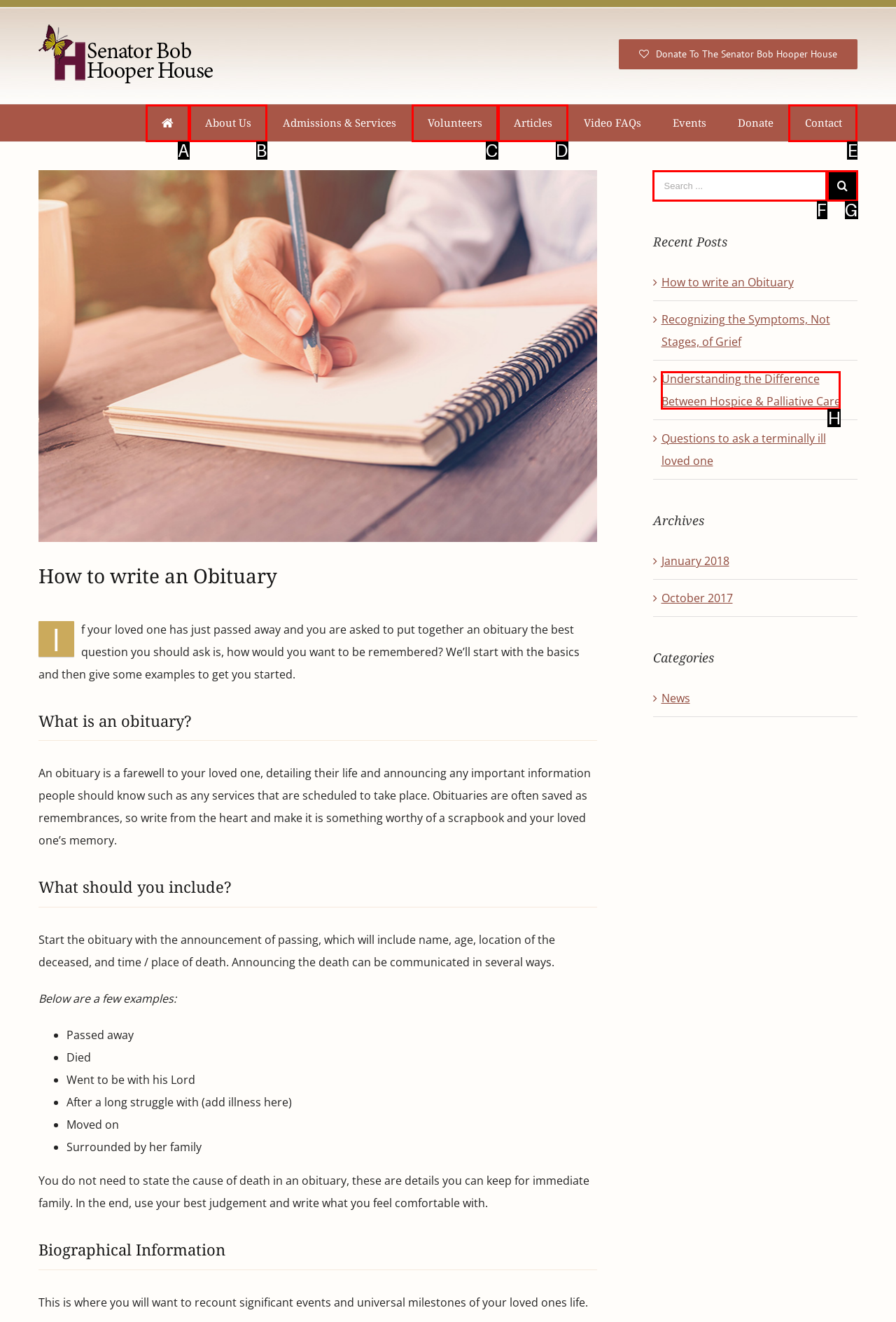Choose the HTML element that should be clicked to accomplish the task: View article by 'Bess Moody'. Answer with the letter of the chosen option.

None